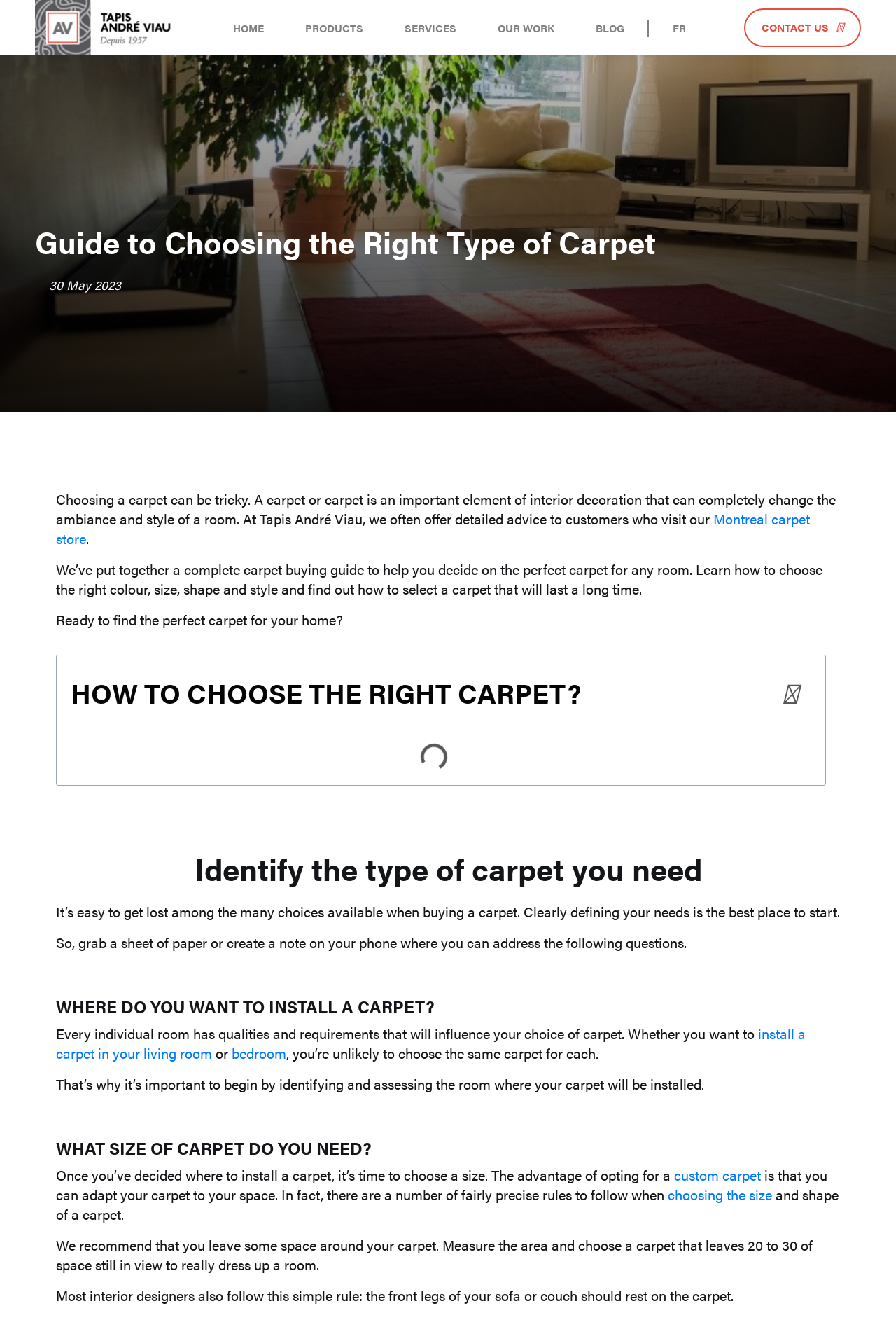Give a one-word or phrase response to the following question: What is the rule for placing a sofa or couch on a carpet?

Front legs on the carpet